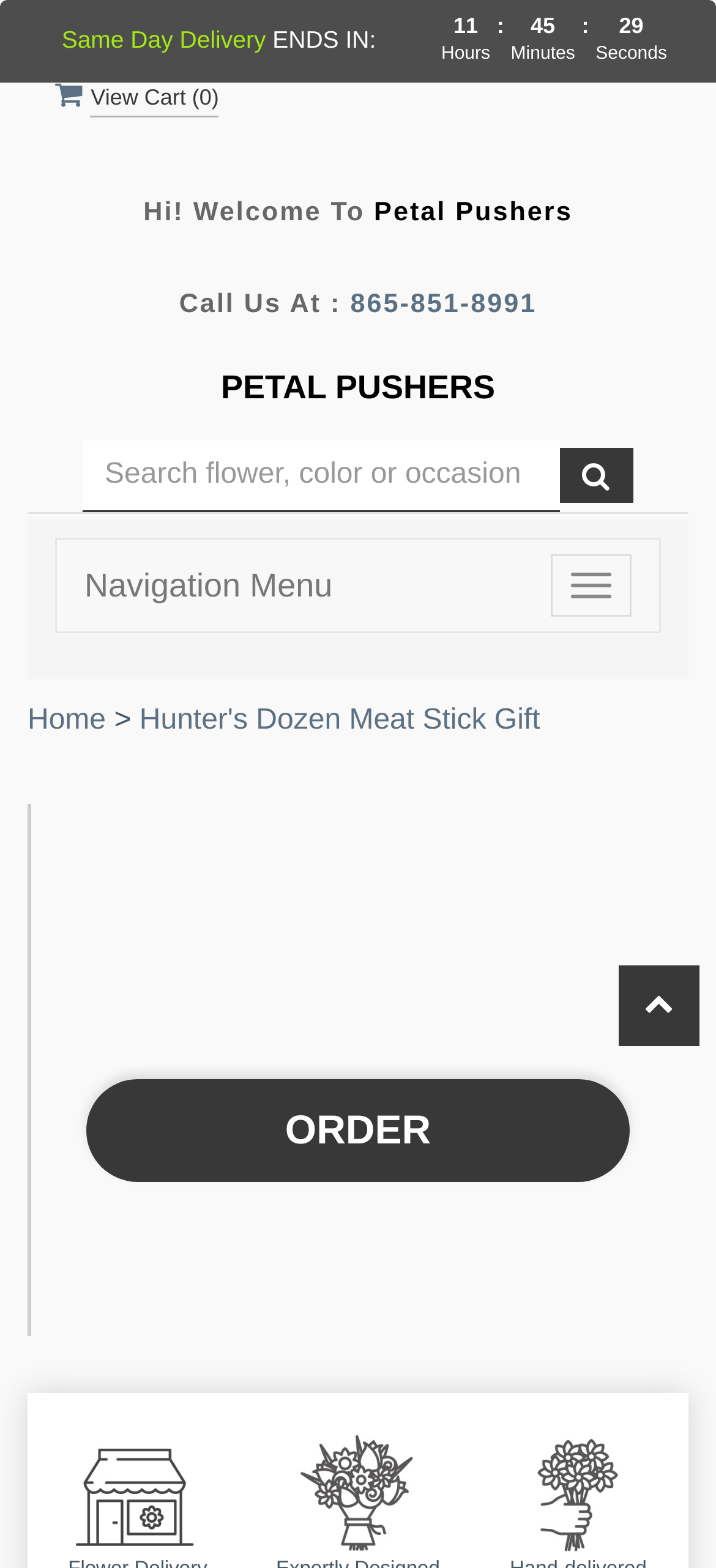Please find and report the bounding box coordinates of the element to click in order to perform the following action: "Call us at this number". The coordinates should be expressed as four float numbers between 0 and 1, in the format [left, top, right, bottom].

[0.489, 0.185, 0.75, 0.204]